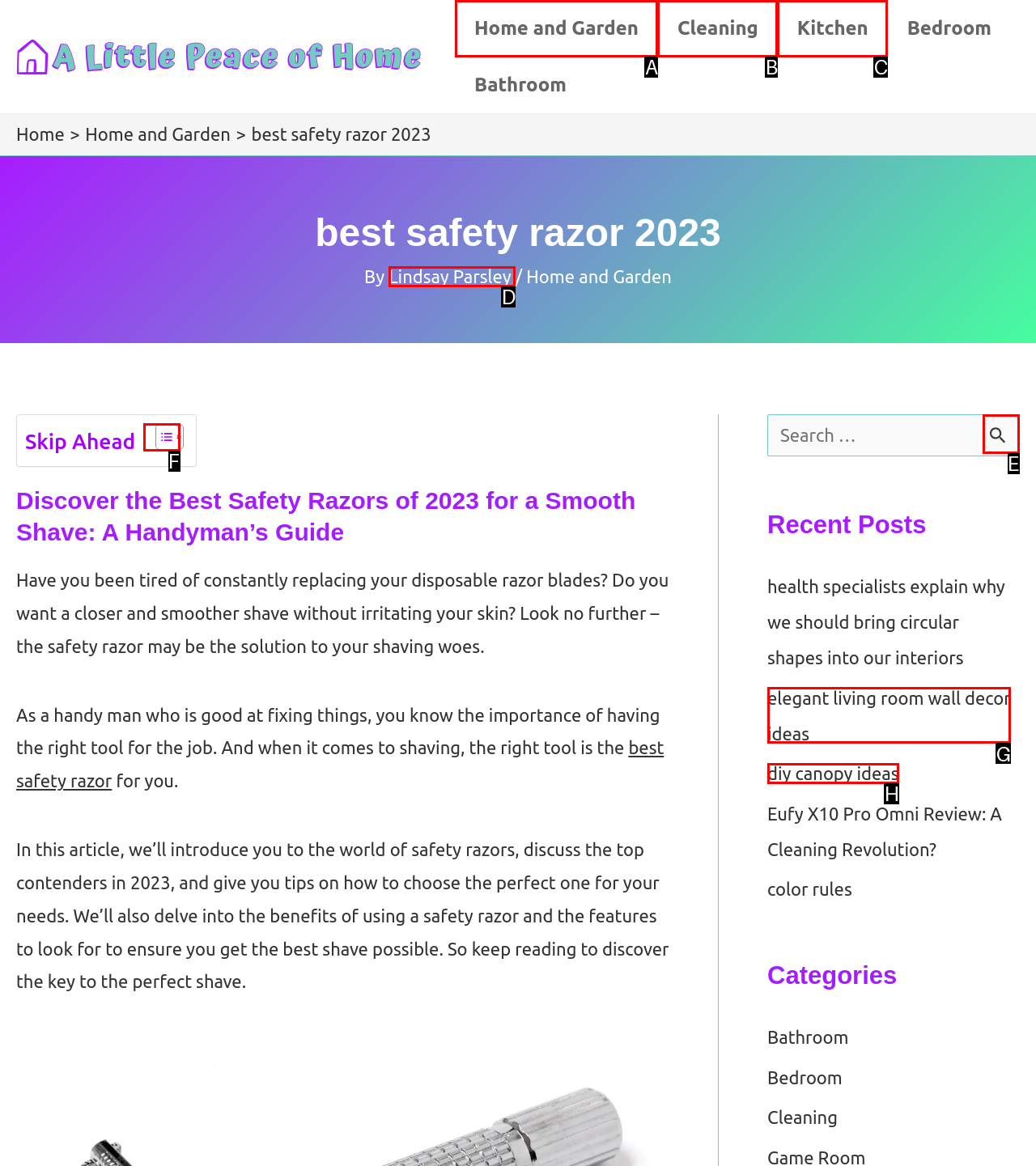Determine the HTML element that aligns with the description: Toggle
Answer by stating the letter of the appropriate option from the available choices.

F